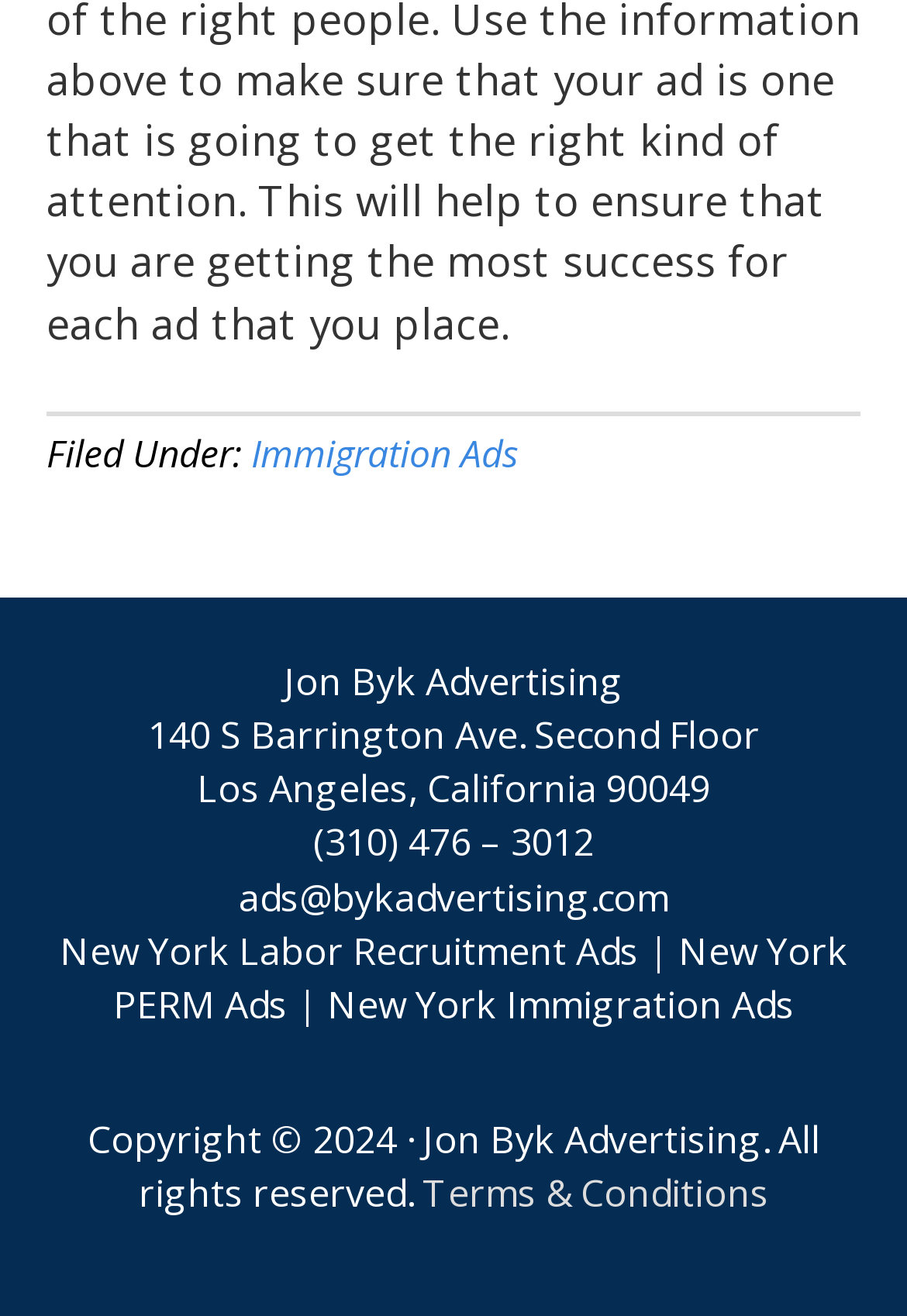Determine the bounding box coordinates in the format (top-left x, top-left y, bottom-right x, bottom-right y). Ensure all values are floating point numbers between 0 and 1. Identify the bounding box of the UI element described by: Immigration Ads

[0.277, 0.324, 0.572, 0.363]